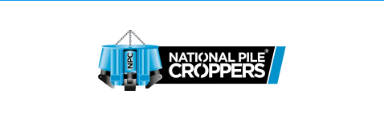Offer an in-depth caption that covers the entire scene depicted in the image.

The image features the logo of National Pile Croppers, prominently displaying the company name in bold white letters against a sleek black background, highlighted with striking blue accents. The logo incorporates a stylized graphic of a pile cropper, emphasizing the company's focus on providing specialized machinery for construction and earthworks. This visual identity reflects National Pile Croppers' dedication to quality and professionalism in the field of pile cropping services. The design is modern and eye-catching, aiming to convey the reliability and efficiency that the company offers to its clients.